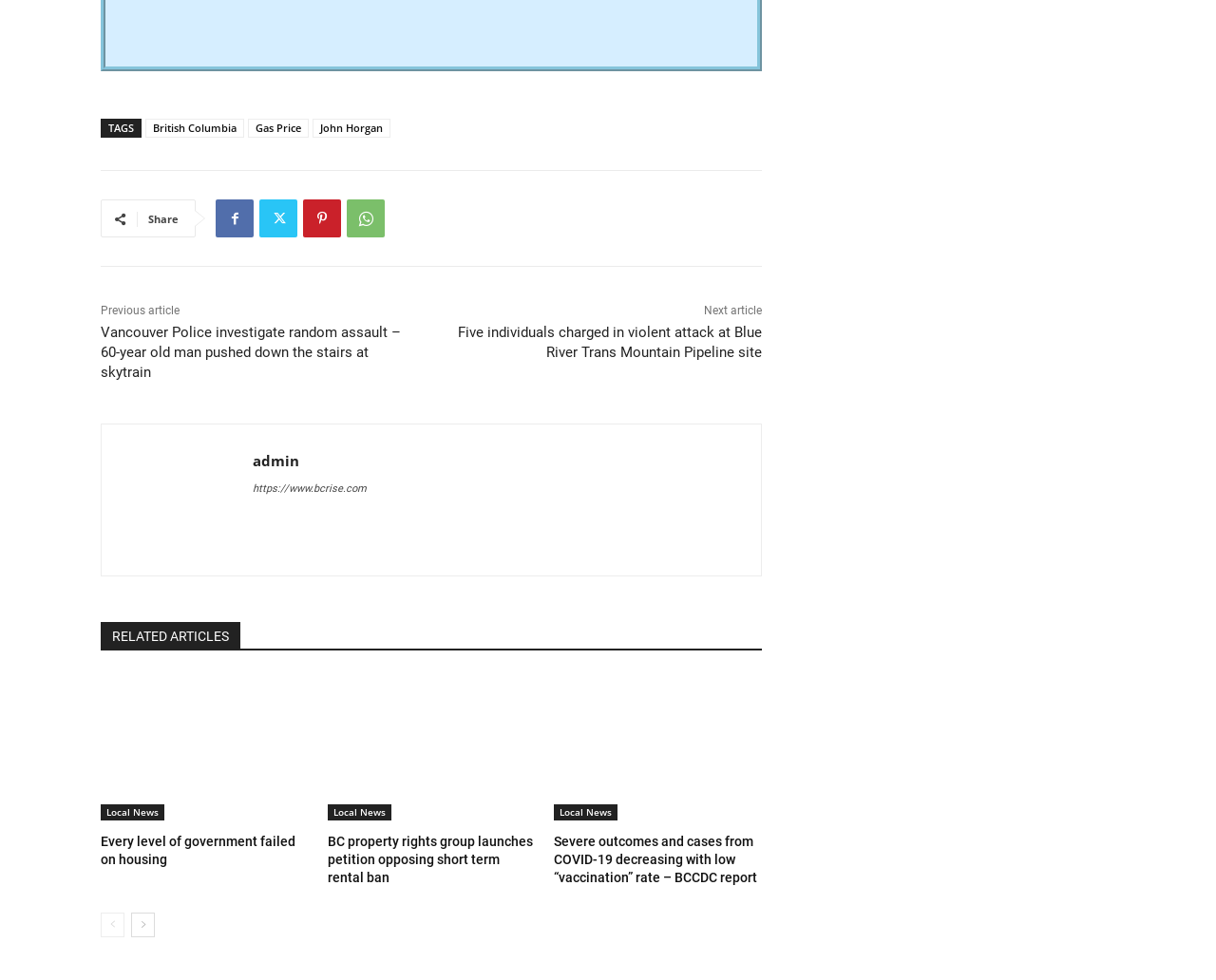Please determine the bounding box coordinates of the element to click in order to execute the following instruction: "Read the 'Vancouver Police investigate random assault' article". The coordinates should be four float numbers between 0 and 1, specified as [left, top, right, bottom].

[0.083, 0.33, 0.33, 0.389]